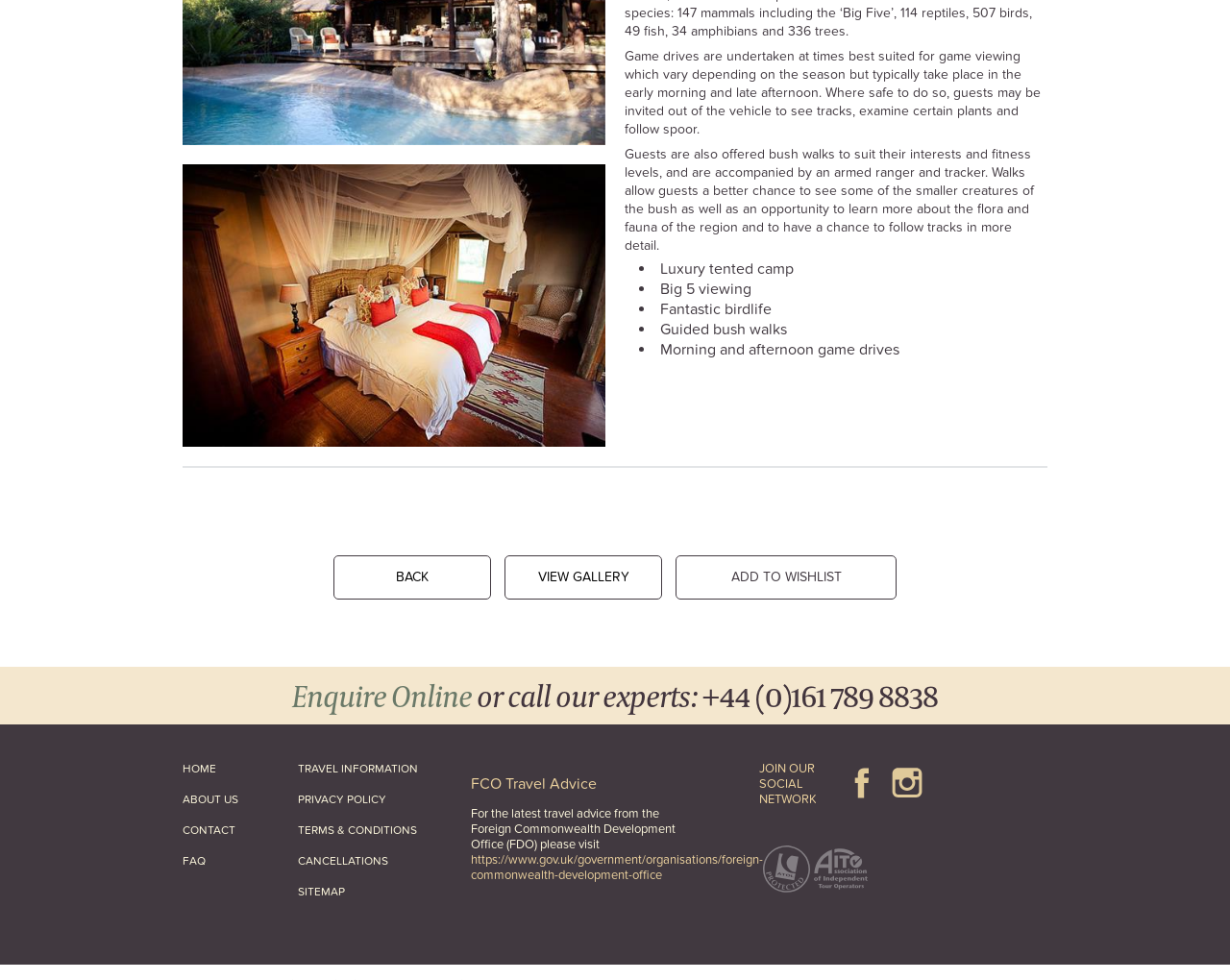Please identify the bounding box coordinates of the element that needs to be clicked to perform the following instruction: "Read about 'Protection'".

None